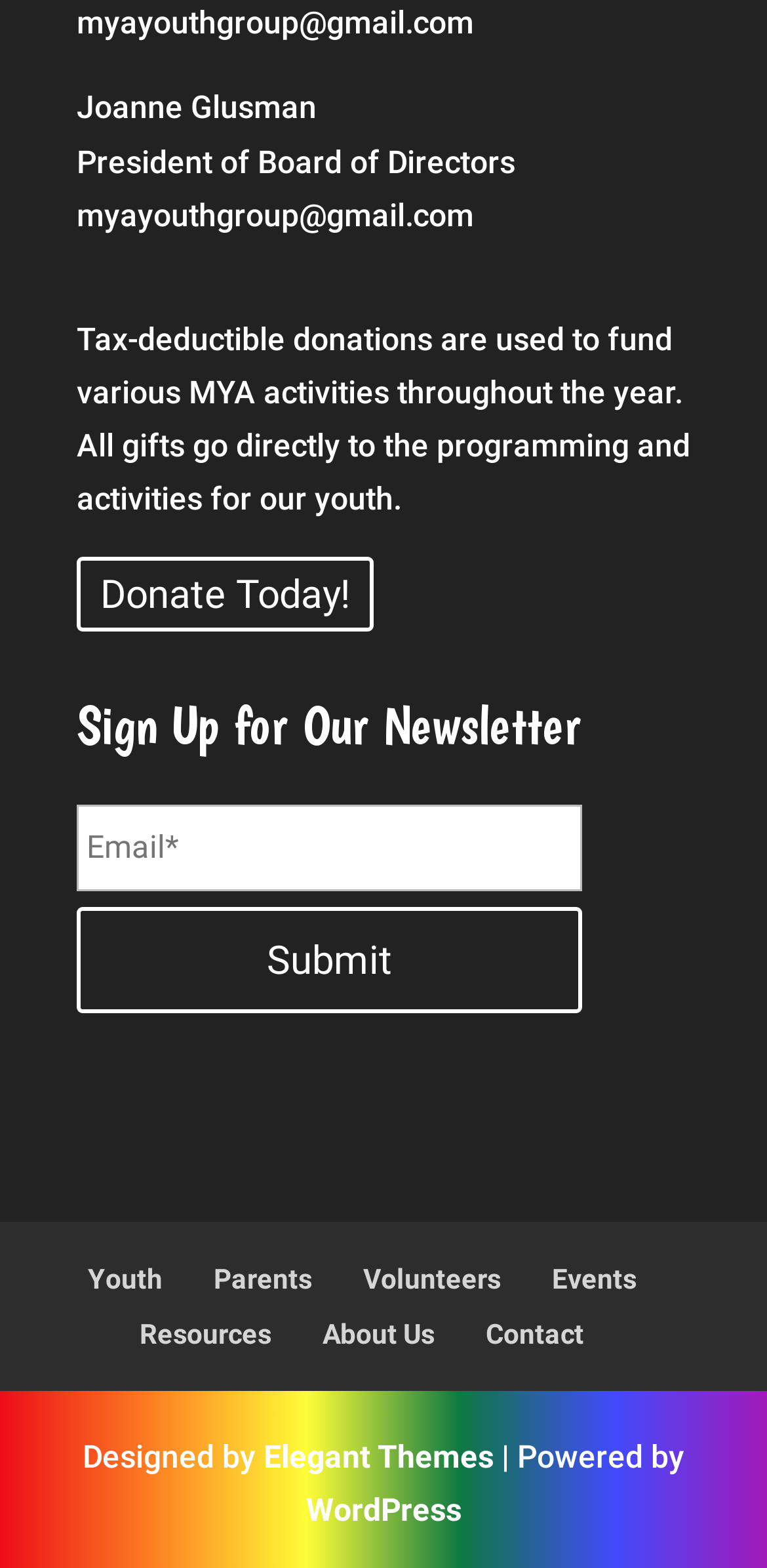Could you indicate the bounding box coordinates of the region to click in order to complete this instruction: "Enter email address".

[0.1, 0.514, 0.759, 0.569]